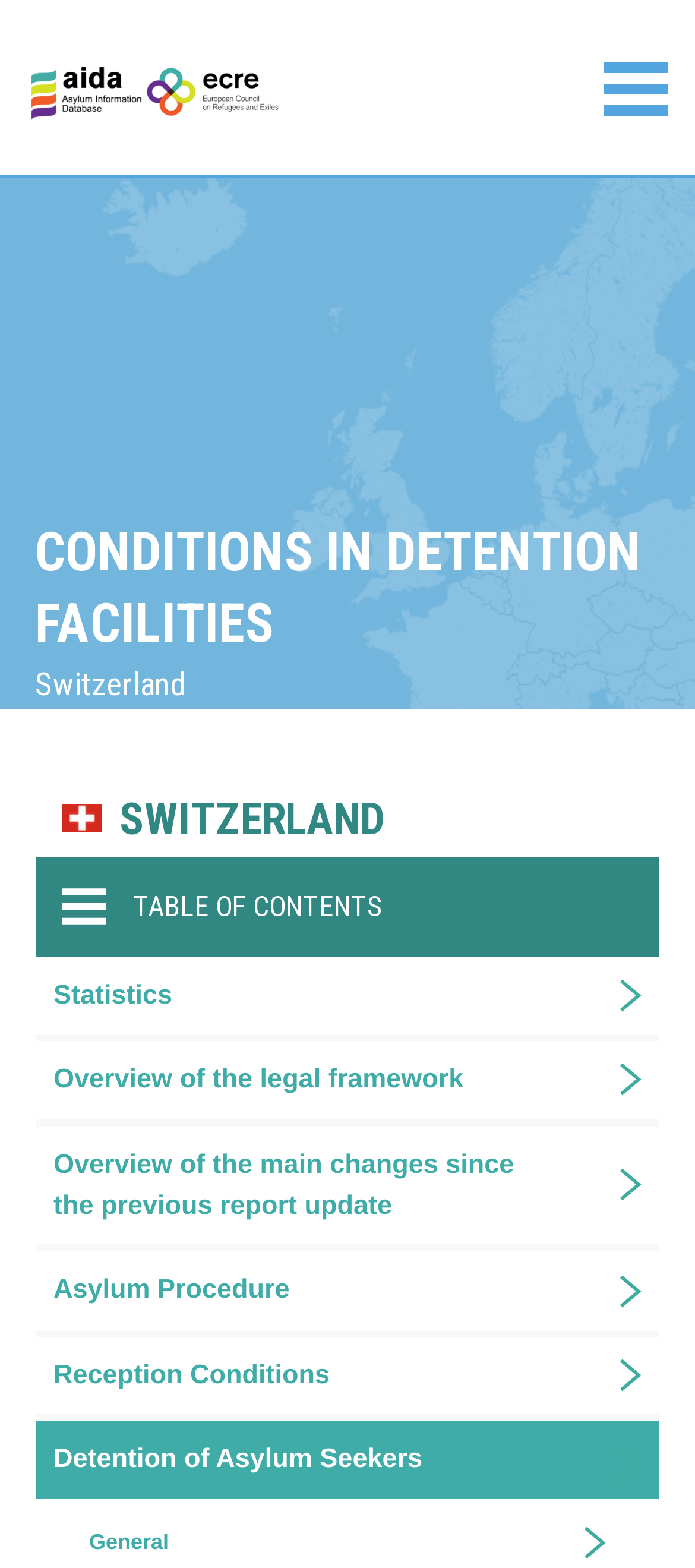Respond with a single word or short phrase to the following question: 
What is the name of the database?

Asylum Information Database